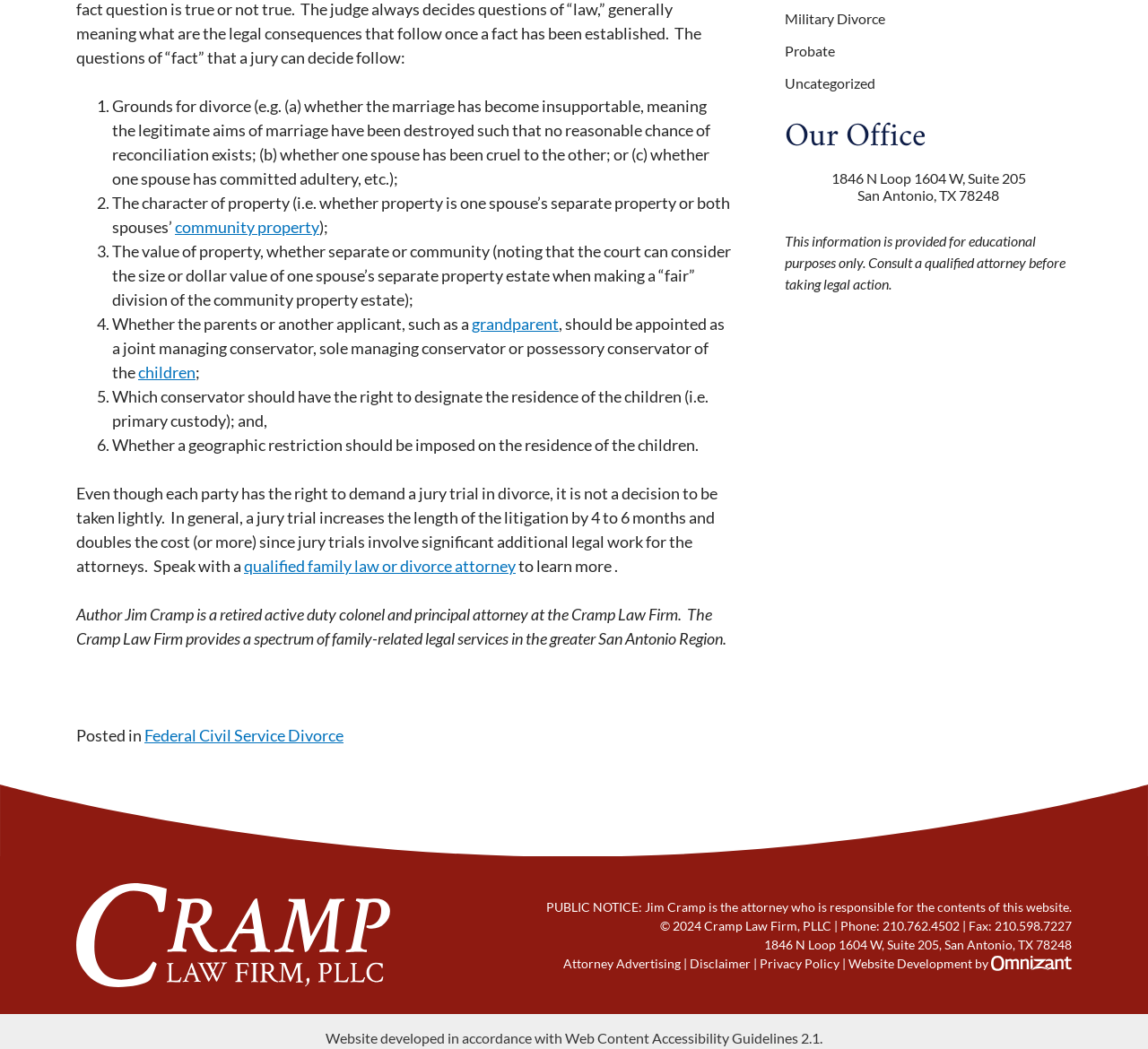Predict the bounding box coordinates for the UI element described as: "Federal Civil Service Divorce". The coordinates should be four float numbers between 0 and 1, presented as [left, top, right, bottom].

[0.126, 0.692, 0.299, 0.71]